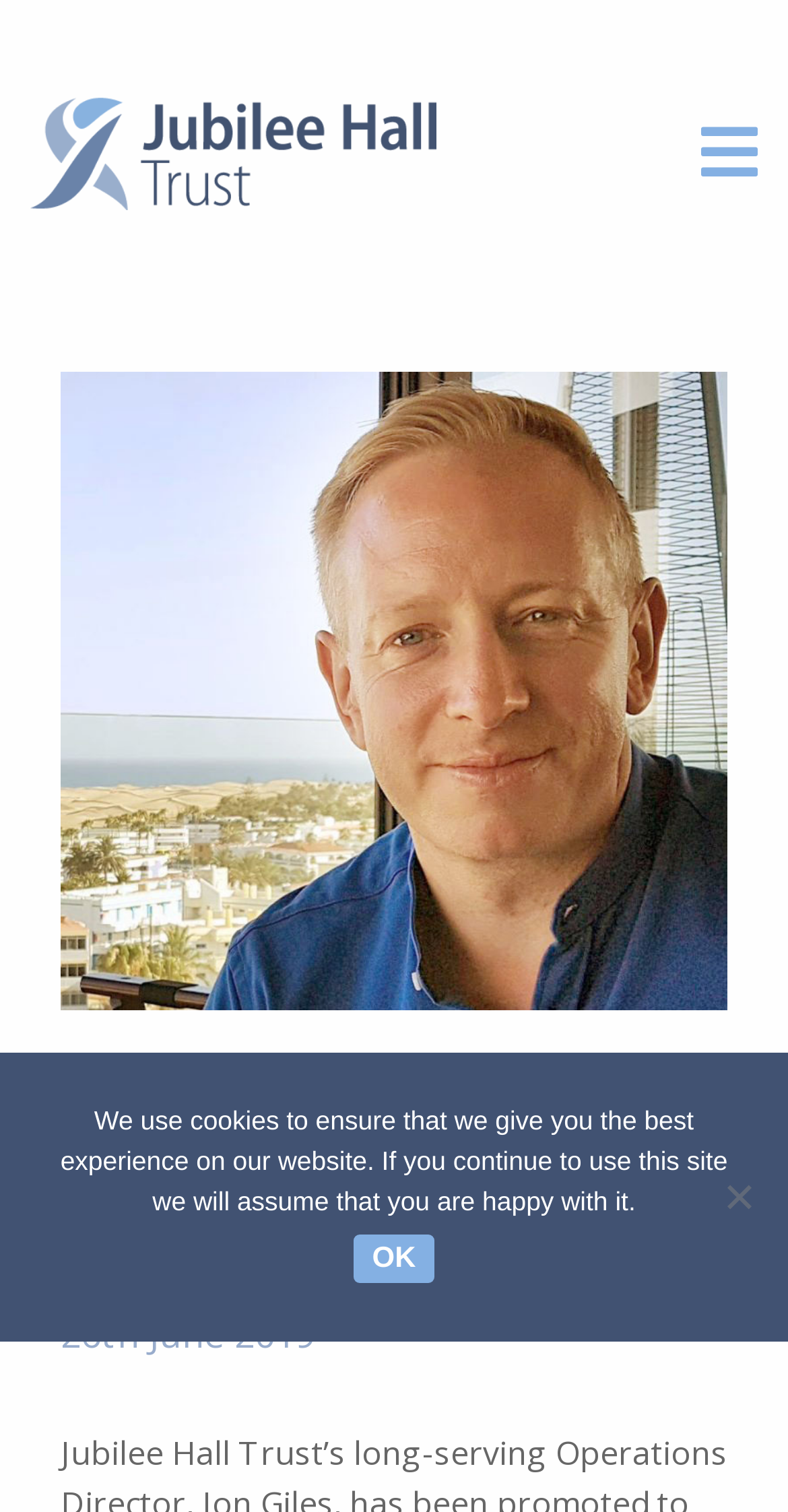What is the text of the OK button?
Give a detailed response to the question by analyzing the screenshot.

The OK button is a link element within the cookie notice dialog, which has a static text element with the content 'OK'.